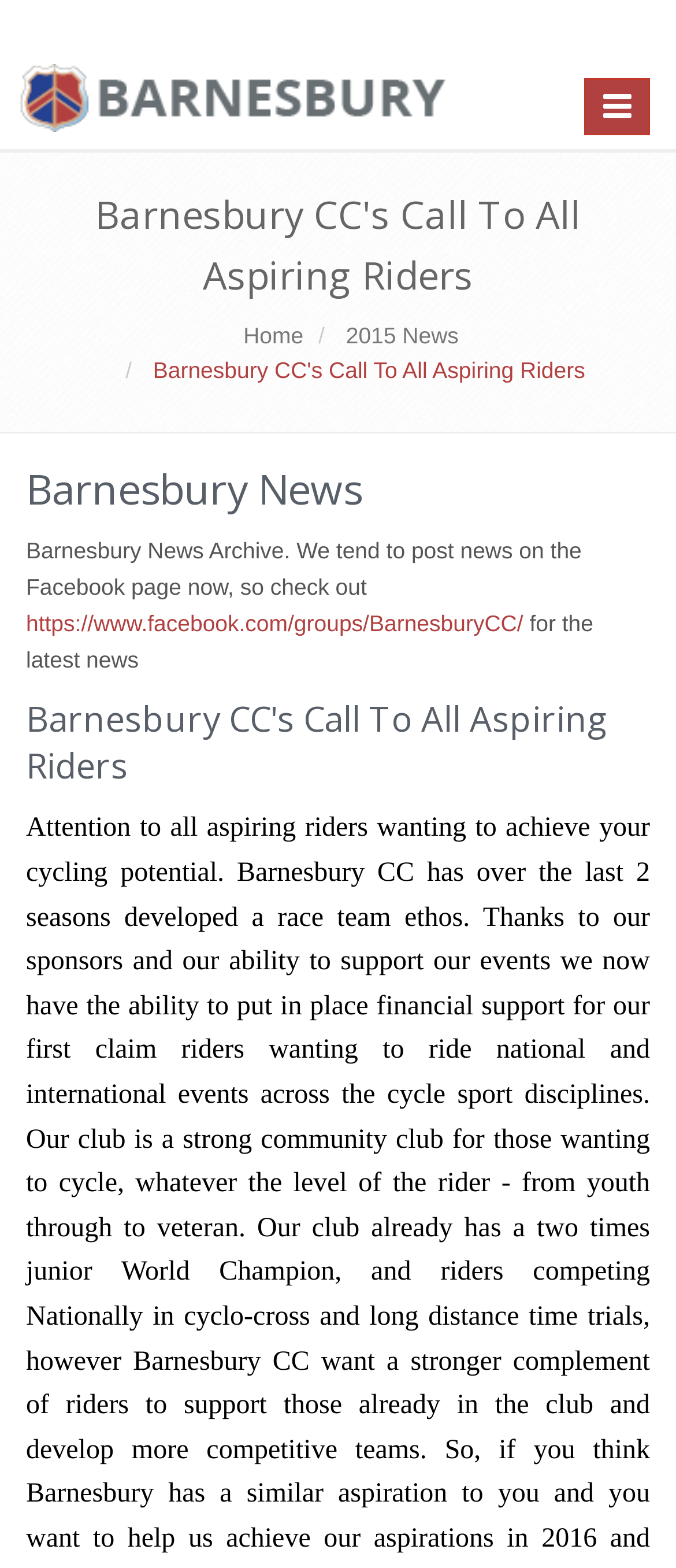Respond to the question below with a single word or phrase:
How many links are there in the navigation menu?

2